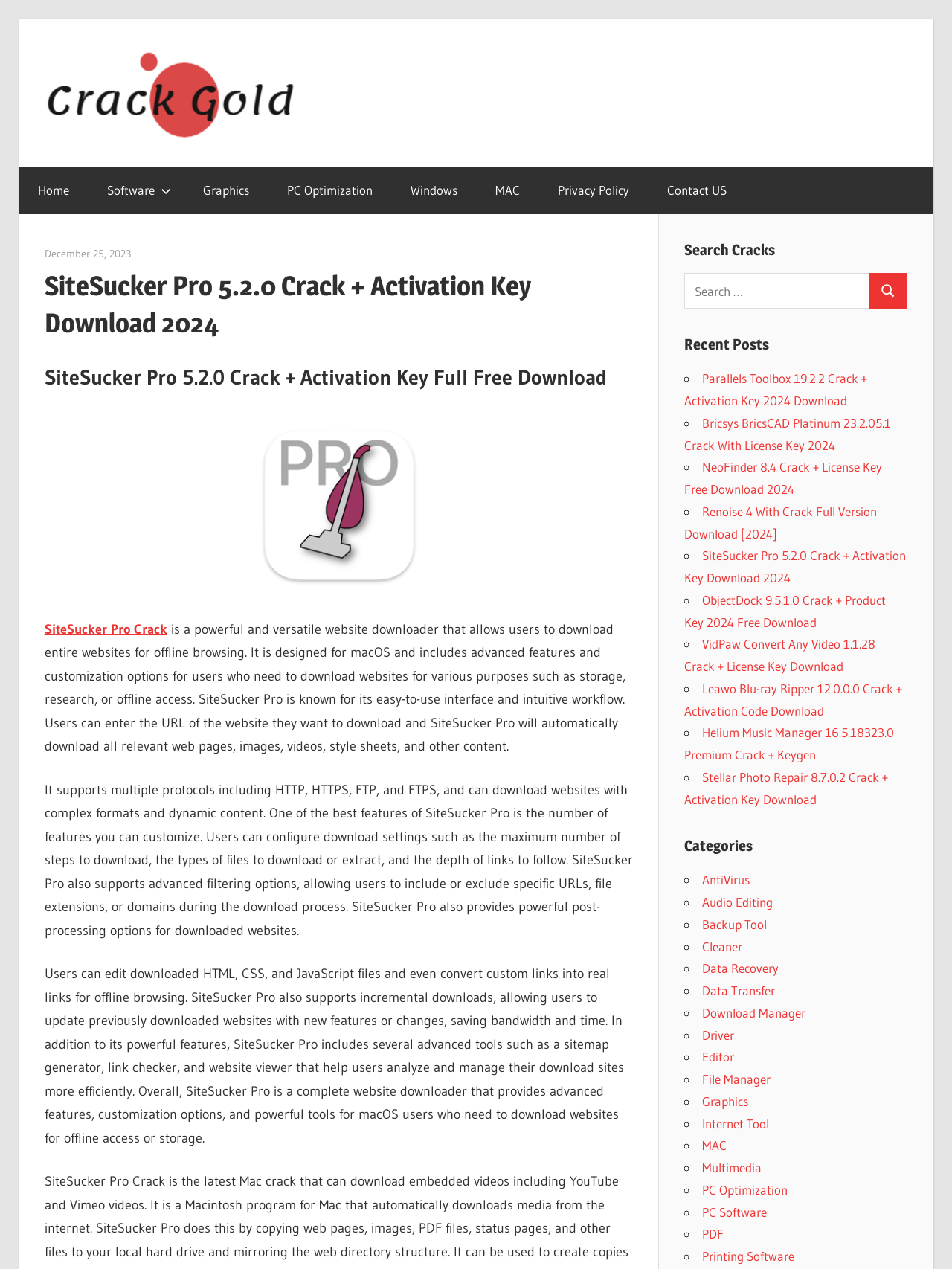What protocols does SiteSucker Pro support?
Using the image as a reference, answer with just one word or a short phrase.

HTTP, HTTPS, FTP, FTPS